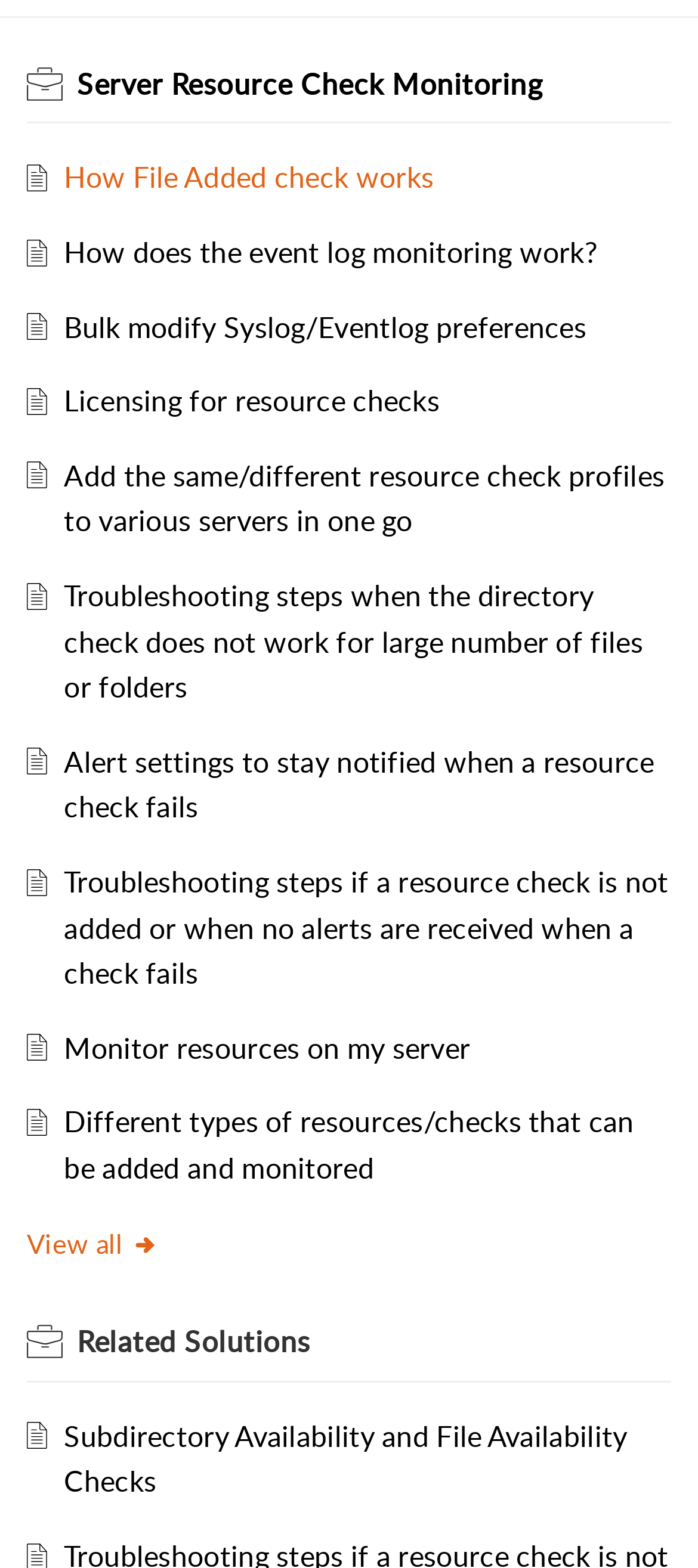What is the related solution mentioned at the bottom of the page?
Provide a comprehensive and detailed answer to the question.

At the bottom of the page, under the heading 'Related Solutions', there is a link to 'Subdirectory Availability and File Availability Checks', which suggests that this is a related solution to server resource checks.